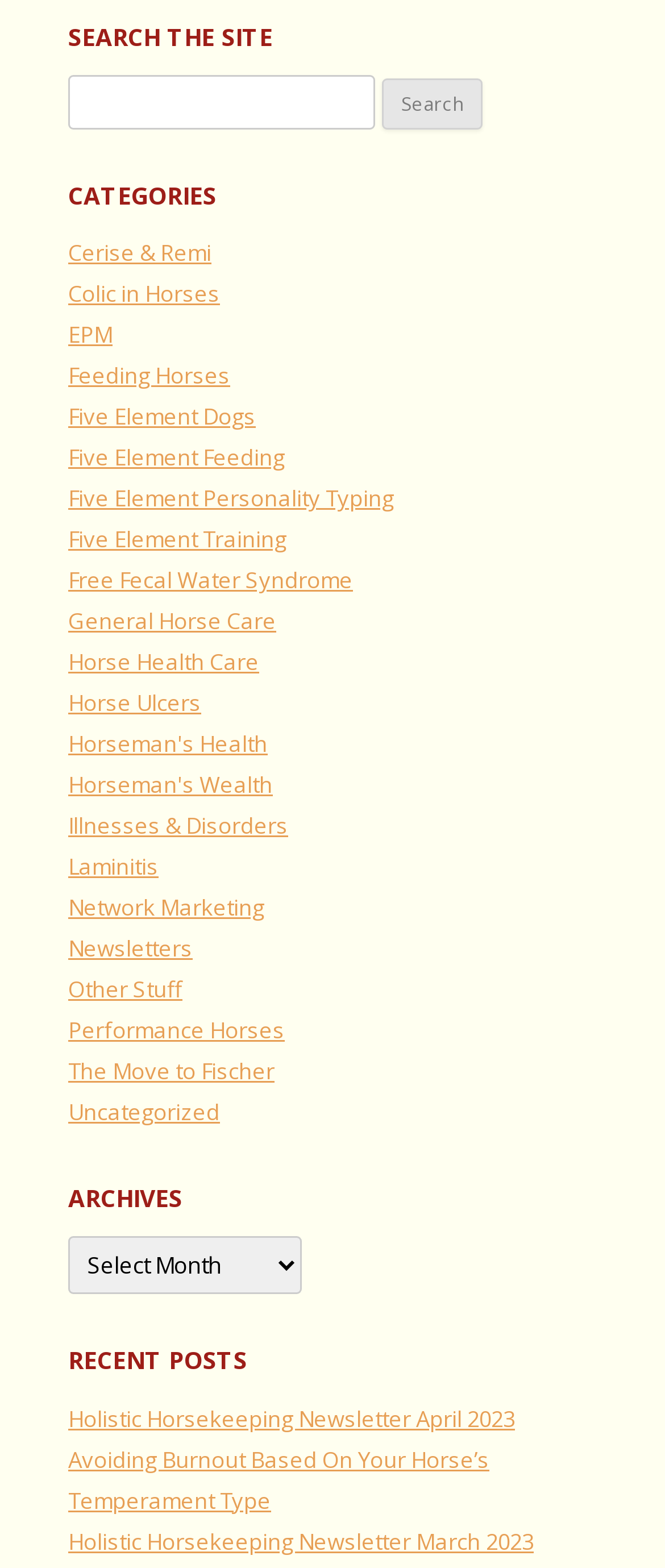Please identify the bounding box coordinates of the element's region that needs to be clicked to fulfill the following instruction: "Click on the category 'Cerise & Remi'". The bounding box coordinates should consist of four float numbers between 0 and 1, i.e., [left, top, right, bottom].

[0.103, 0.152, 0.318, 0.171]